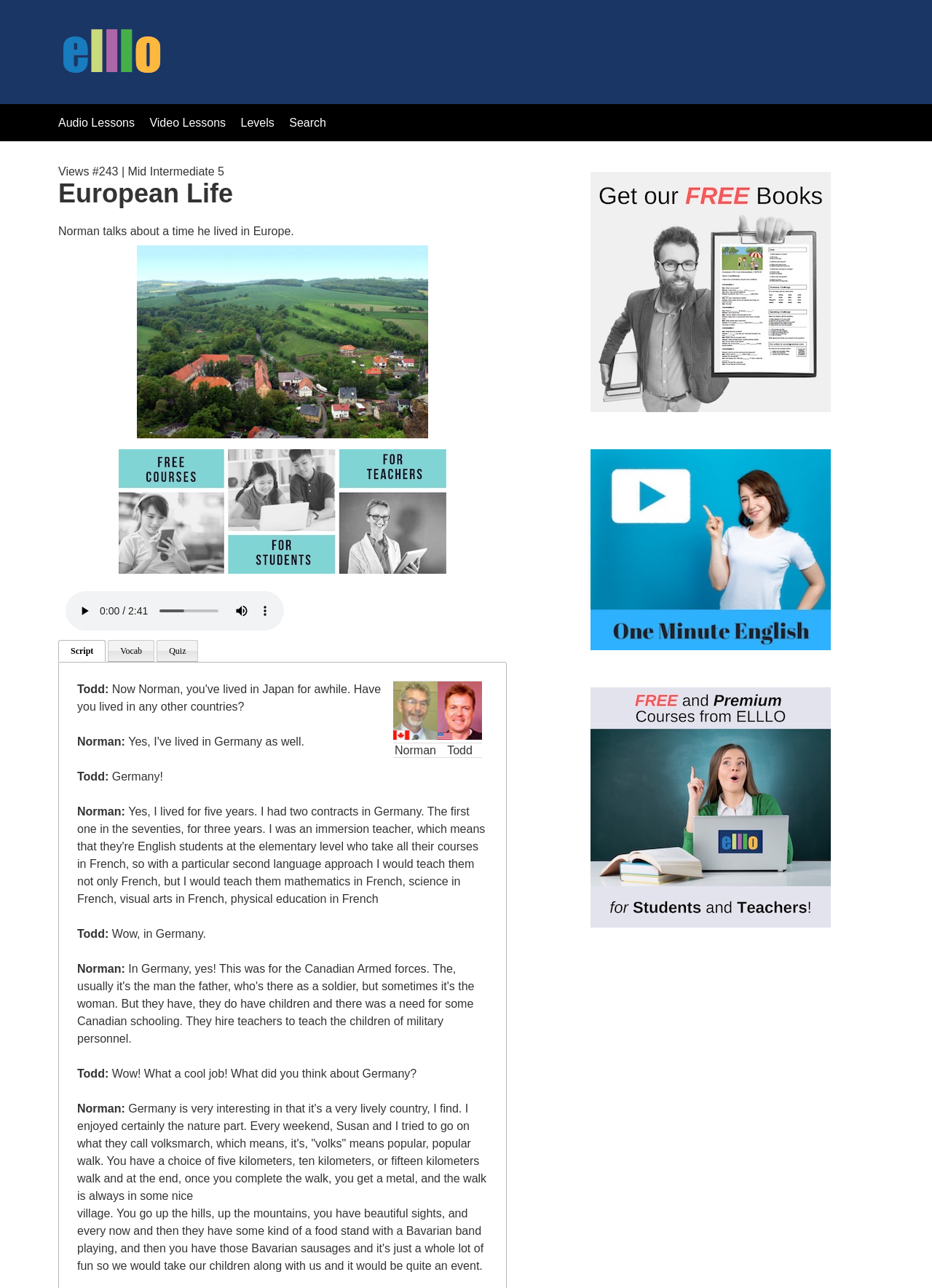Offer a comprehensive description of the webpage’s content and structure.

The webpage is about ELLLO Views #243 European Life, a listening lesson lab online. At the top, there is a logo of English Listening Lesson Lab Online, an image with a link to the main website. Below the logo, there are four links: Audio Lessons, Video Lessons, Levels, and Search.

The main content of the webpage is divided into two sections. The first section is about the lesson, with a heading "European Life" and a description "Norman talks about a time he lived in Europe." There is an image related to the lesson, and a link to ELLLO Courses with an image. Below the lesson description, there is an audio player with play, mute, and show more media controls buttons.

The second section is a conversation between Todd and Norman, with their dialogue displayed in a series of static text elements. The conversation is about Norman's experience living in Germany, and it includes several paragraphs of text.

On the right side of the webpage, there are three links with images: Free Courses from ELLLO, One Minute English Videos, and another Free Courses from ELLLO. These links are likely promotional or related to the main content of the webpage.

At the bottom of the webpage, there is a table with two rows, each containing two grid cells with images of speakers. The table appears to be a list of speakers, with their names and images.